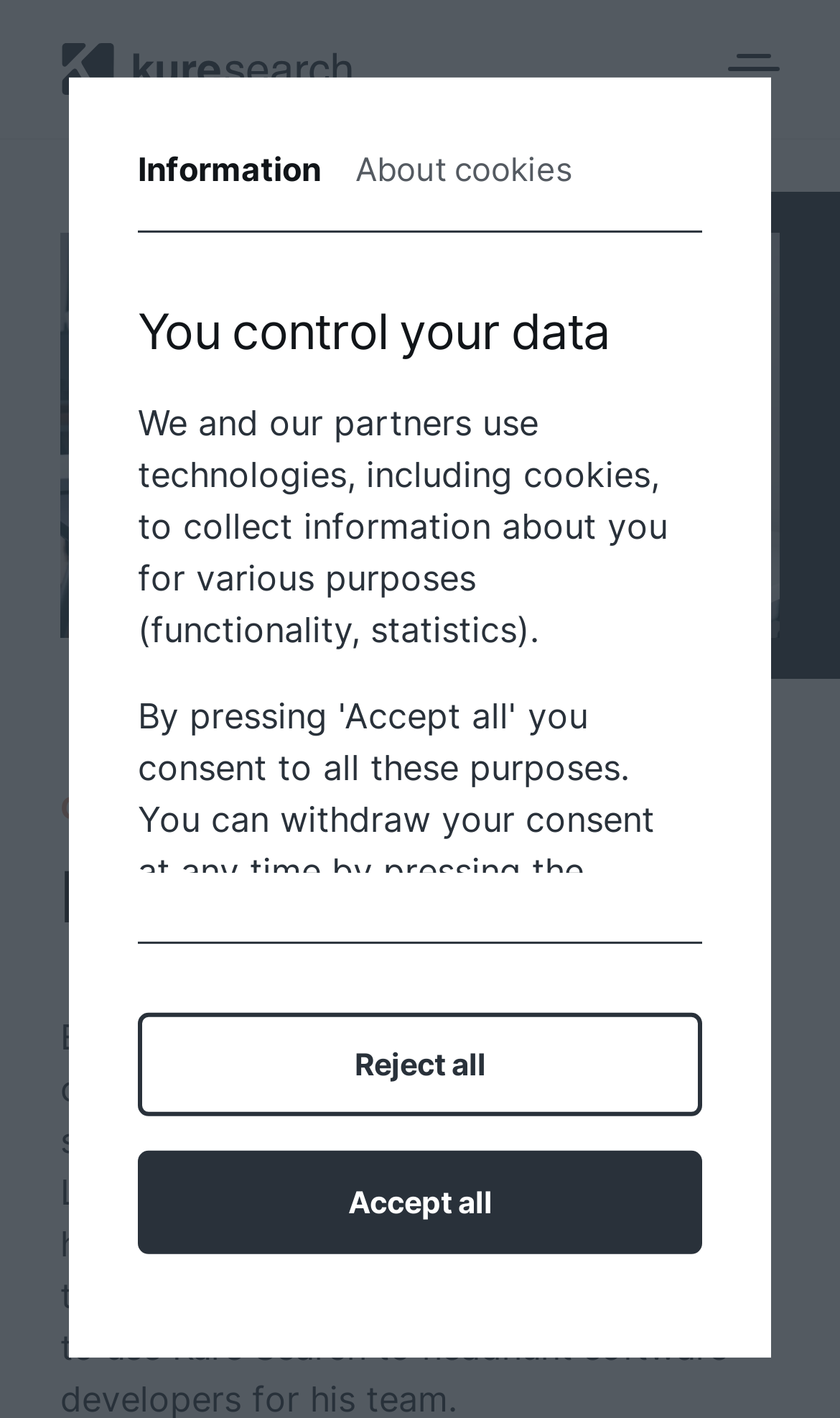Ascertain the bounding box coordinates for the UI element detailed here: "About cookies". The coordinates should be provided as [left, top, right, bottom] with each value being a float between 0 and 1.

[0.423, 0.103, 0.682, 0.137]